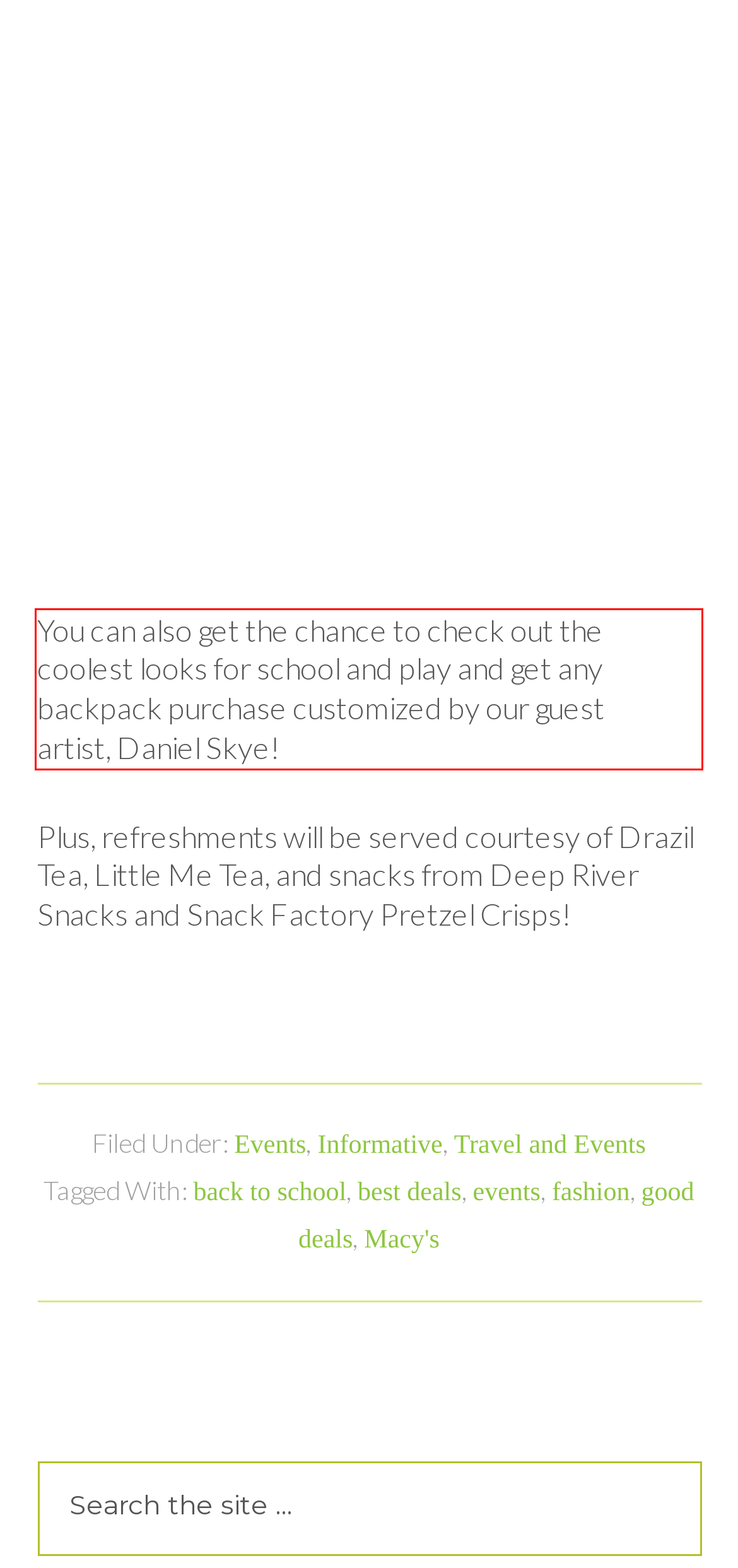You are given a screenshot with a red rectangle. Identify and extract the text within this red bounding box using OCR.

You can also get the chance to check out the coolest looks for school and play and get any backpack purchase customized by our guest artist, Daniel Skye!